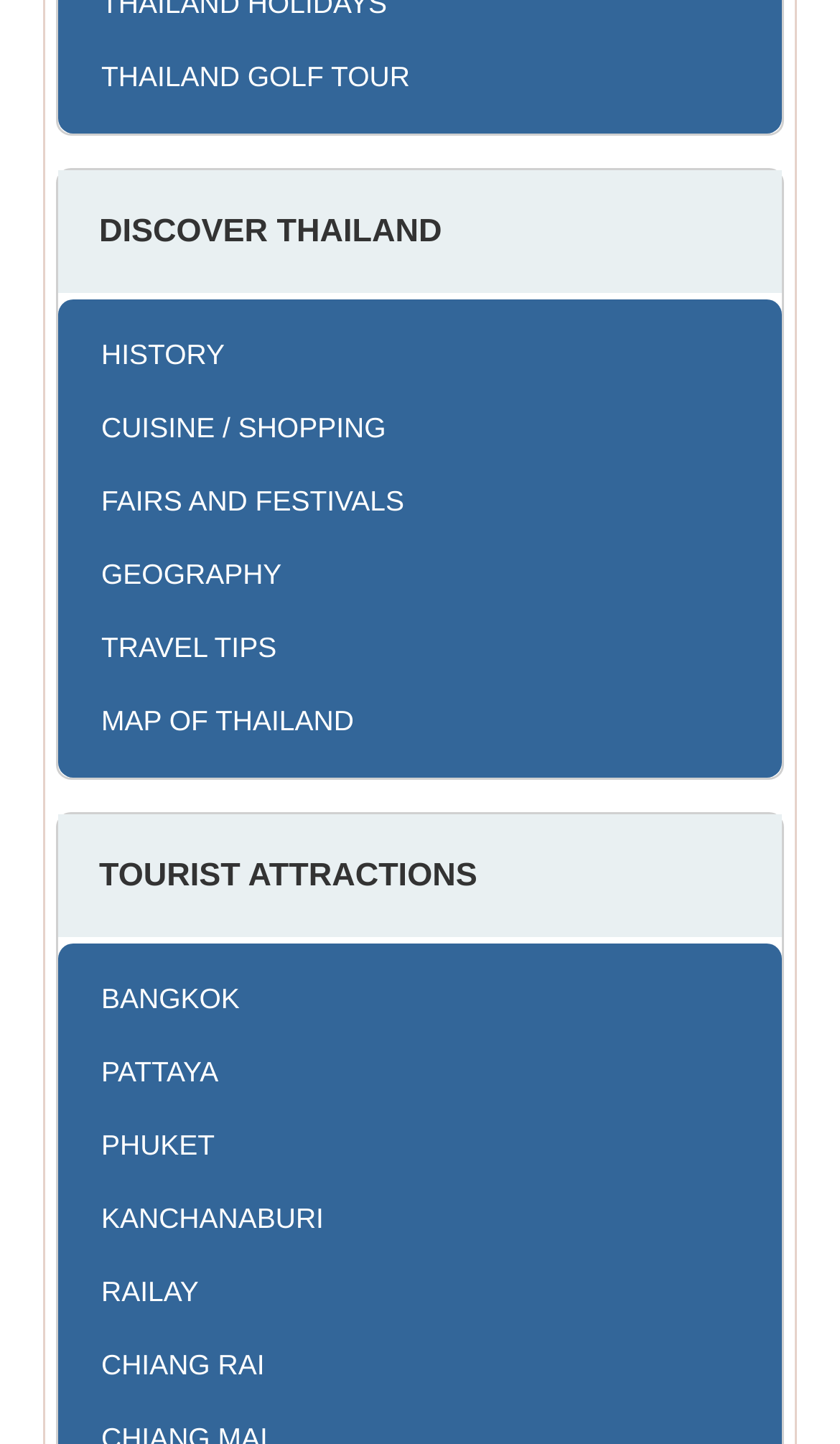Based on the element description 0, identify the bounding box of the UI element in the given webpage screenshot. The coordinates should be in the format (top-left x, top-left y, bottom-right x, bottom-right y) and must be between 0 and 1.

None